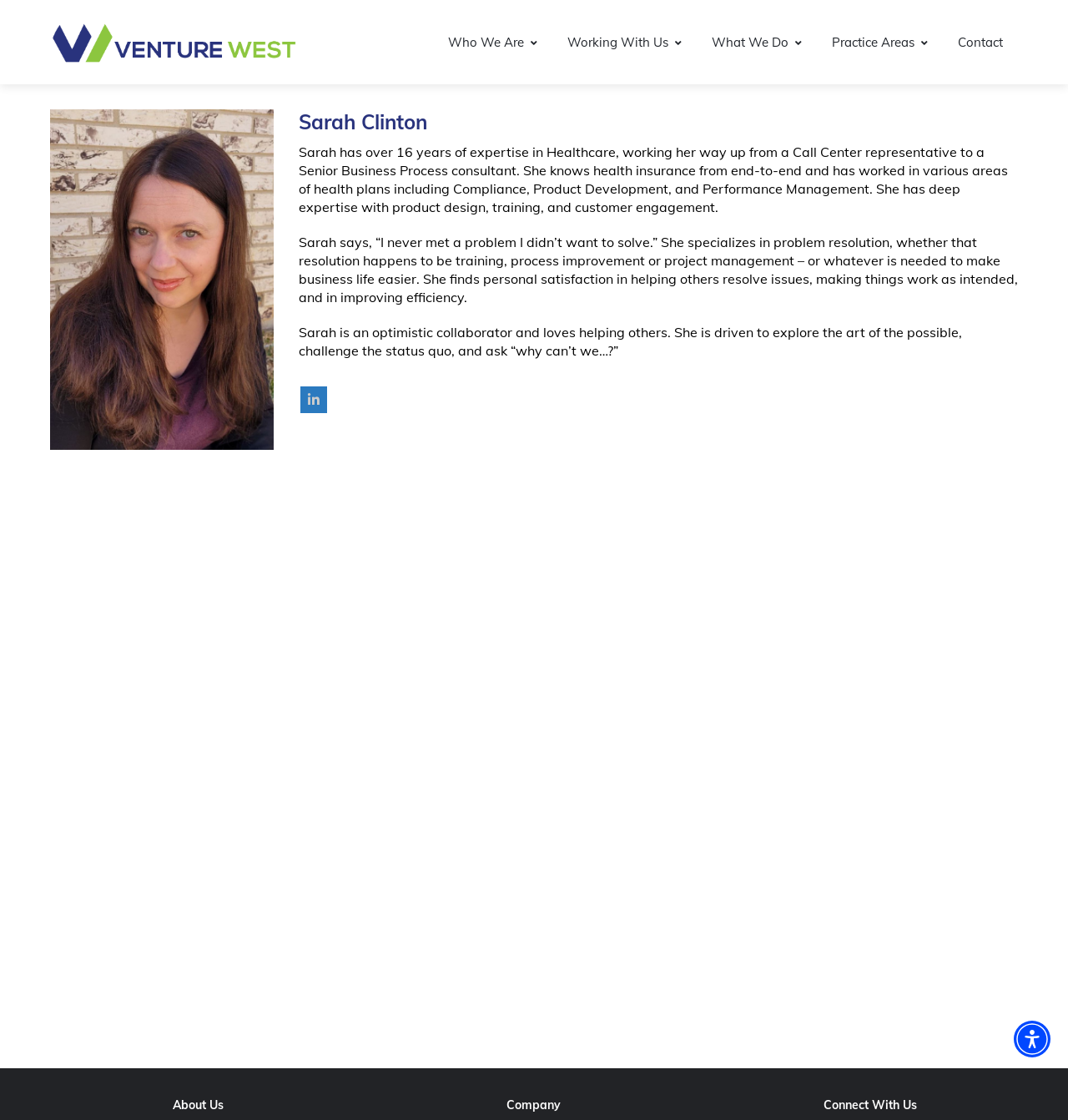Please answer the following question using a single word or phrase: 
What is the shape of the icon next to the 'About Us' heading?

None